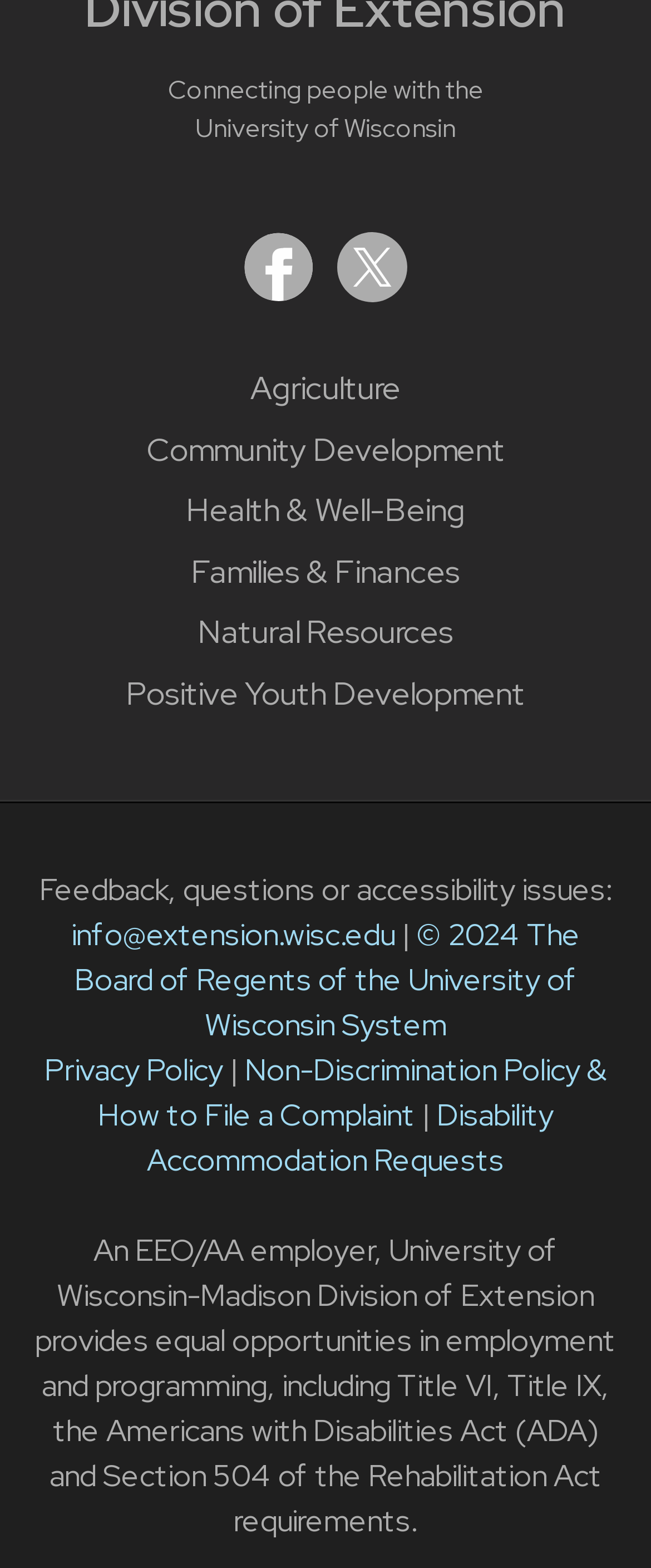Using the description "info@extension.wisc.edu", locate and provide the bounding box of the UI element.

[0.109, 0.583, 0.606, 0.608]